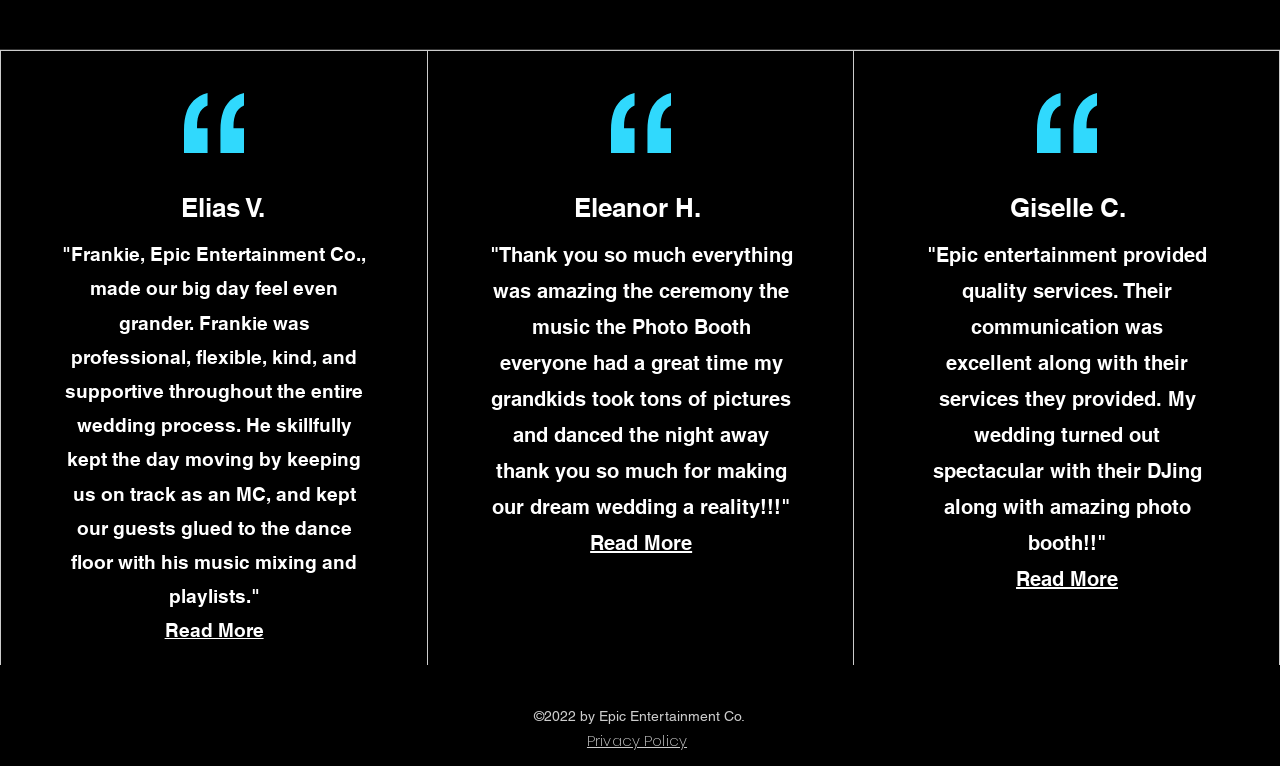Provide your answer in one word or a succinct phrase for the question: 
What year is the copyright for?

2022